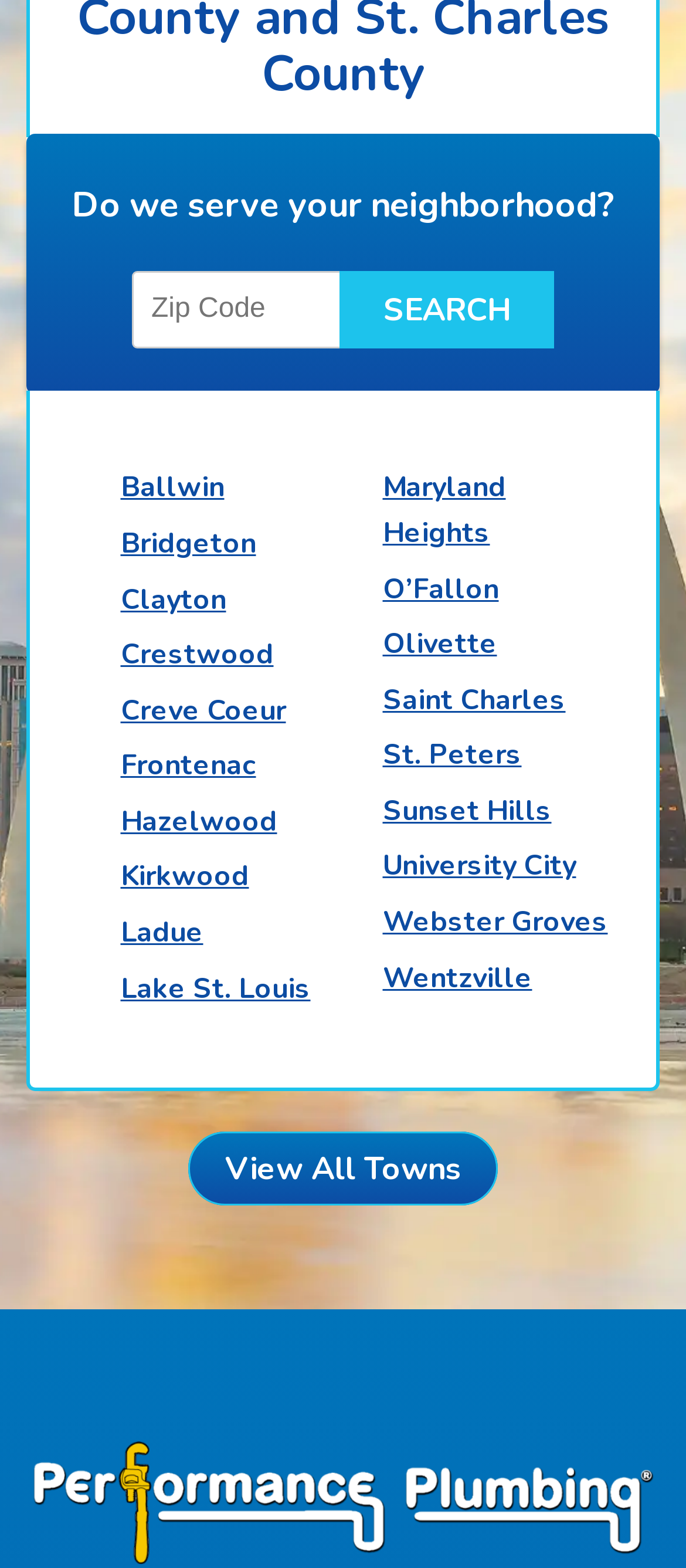Show the bounding box coordinates for the HTML element as described: "Maryland Heights".

[0.558, 0.299, 0.737, 0.352]